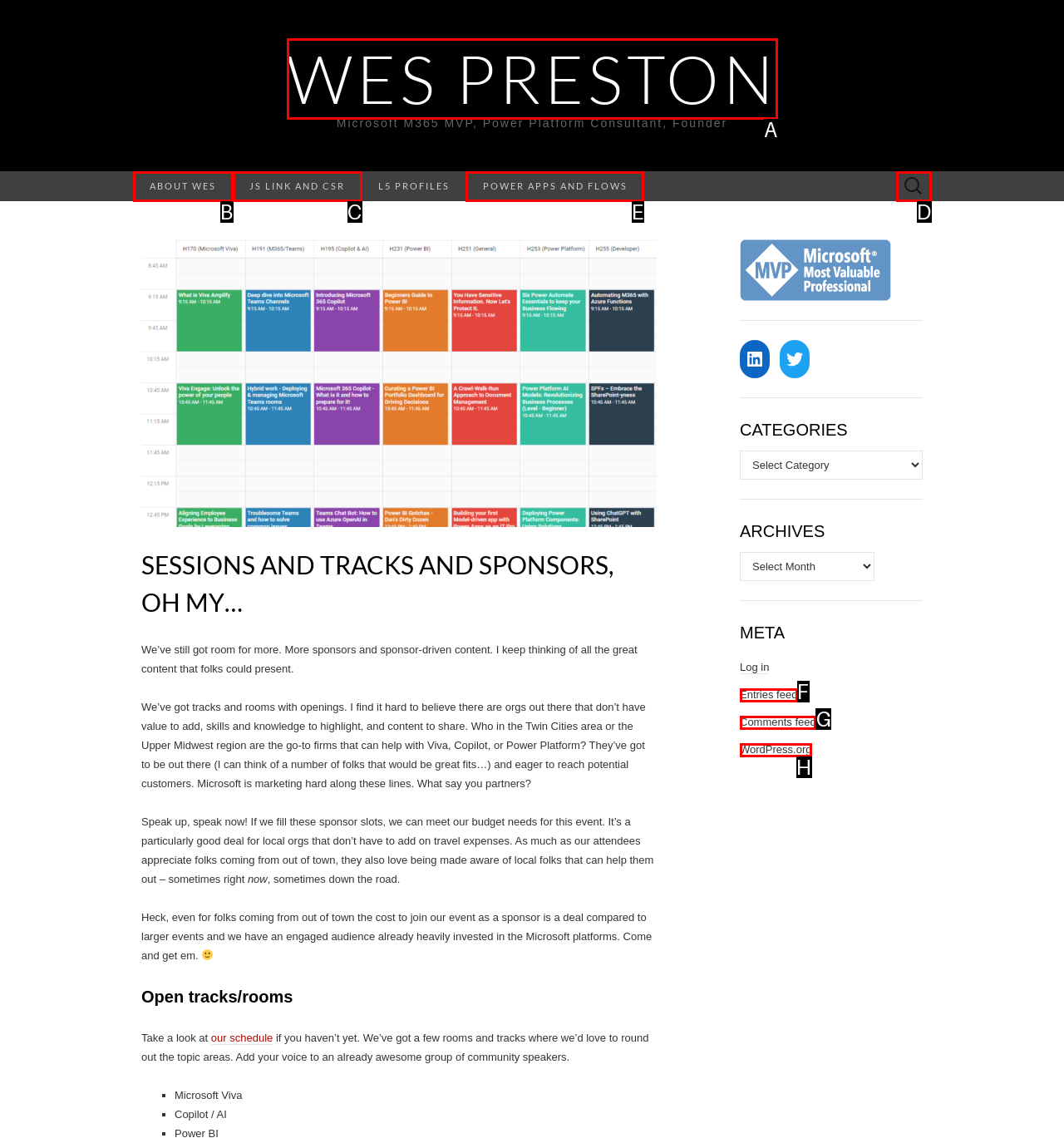To achieve the task: view case tags, indicate the letter of the correct choice from the provided options.

None